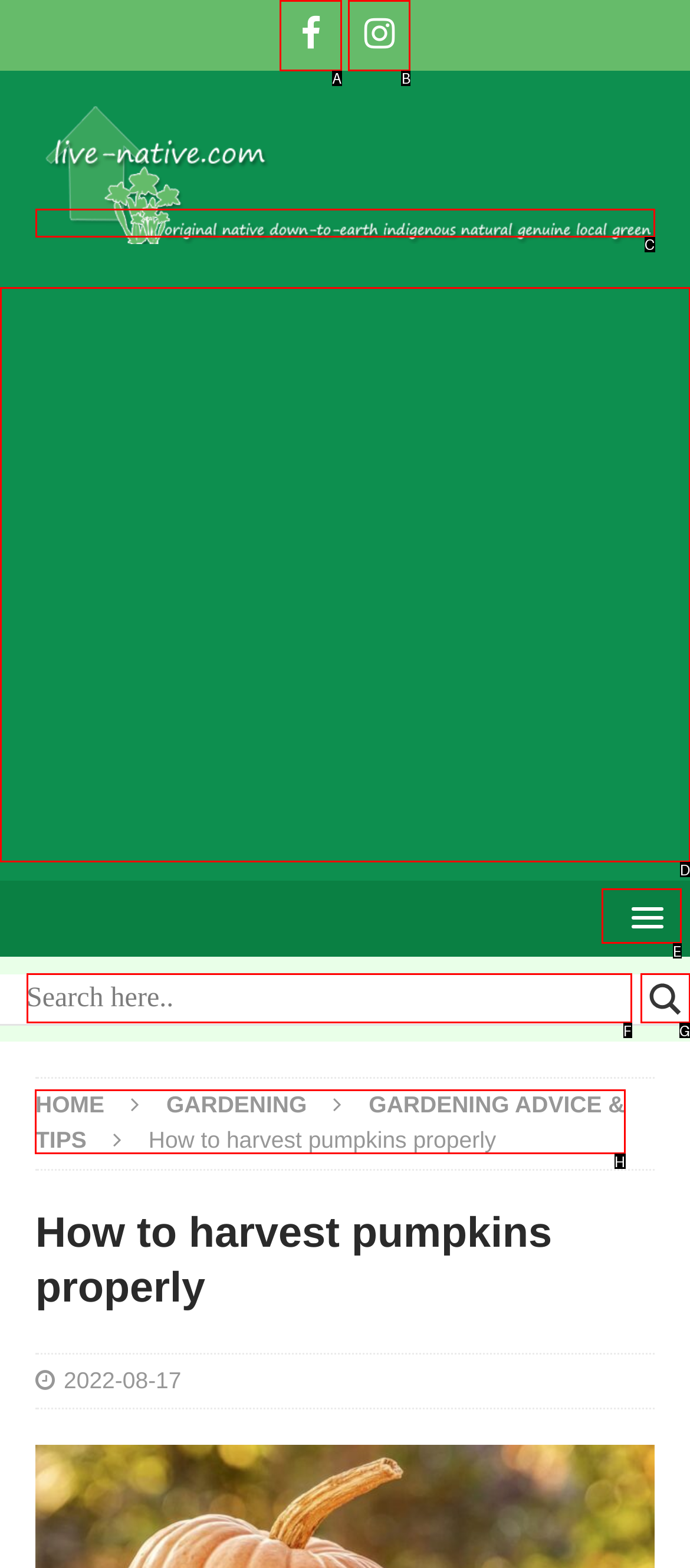Please indicate which HTML element should be clicked to fulfill the following task: Visit the gardening advice and tips page. Provide the letter of the selected option.

H